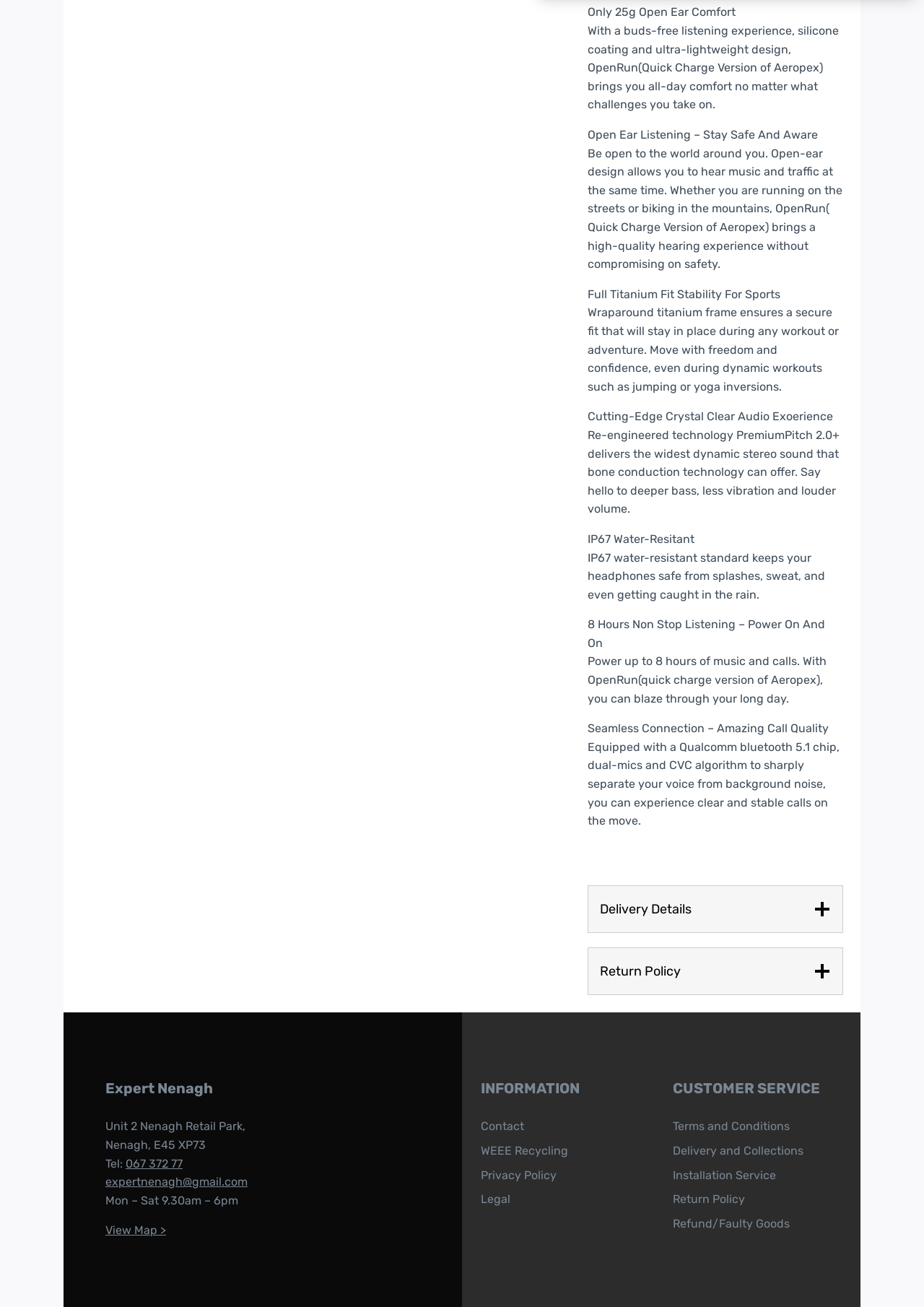Examine the image and give a thorough answer to the following question:
What is the material of the frame?

The material of the frame is mentioned in the text 'Full Titanium Fit Stability For Sports' which describes the product's features, indicating that the frame is made of titanium.